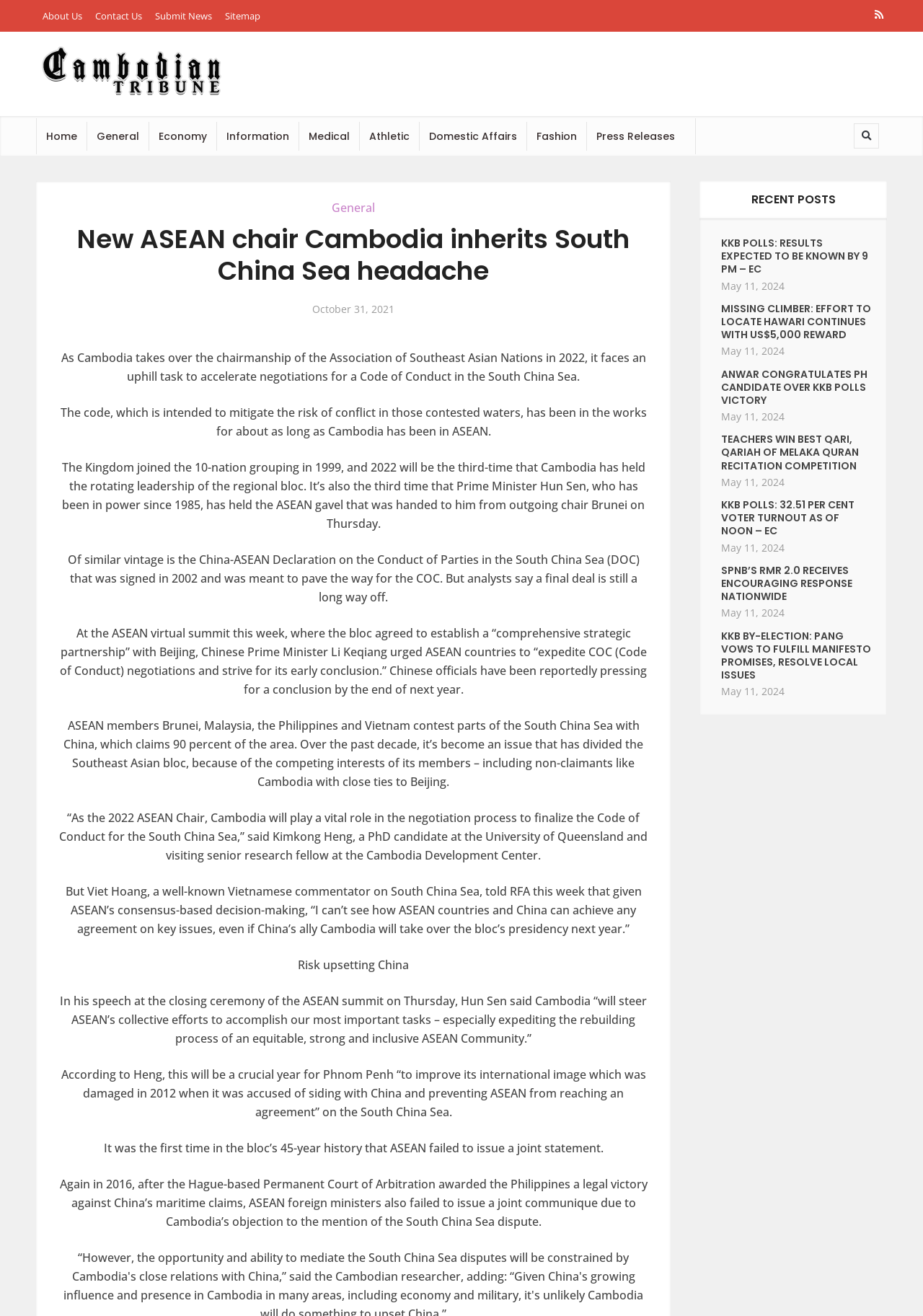Please determine the bounding box coordinates of the area that needs to be clicked to complete this task: 'search for something'. The coordinates must be four float numbers between 0 and 1, formatted as [left, top, right, bottom].

[0.926, 0.094, 0.951, 0.112]